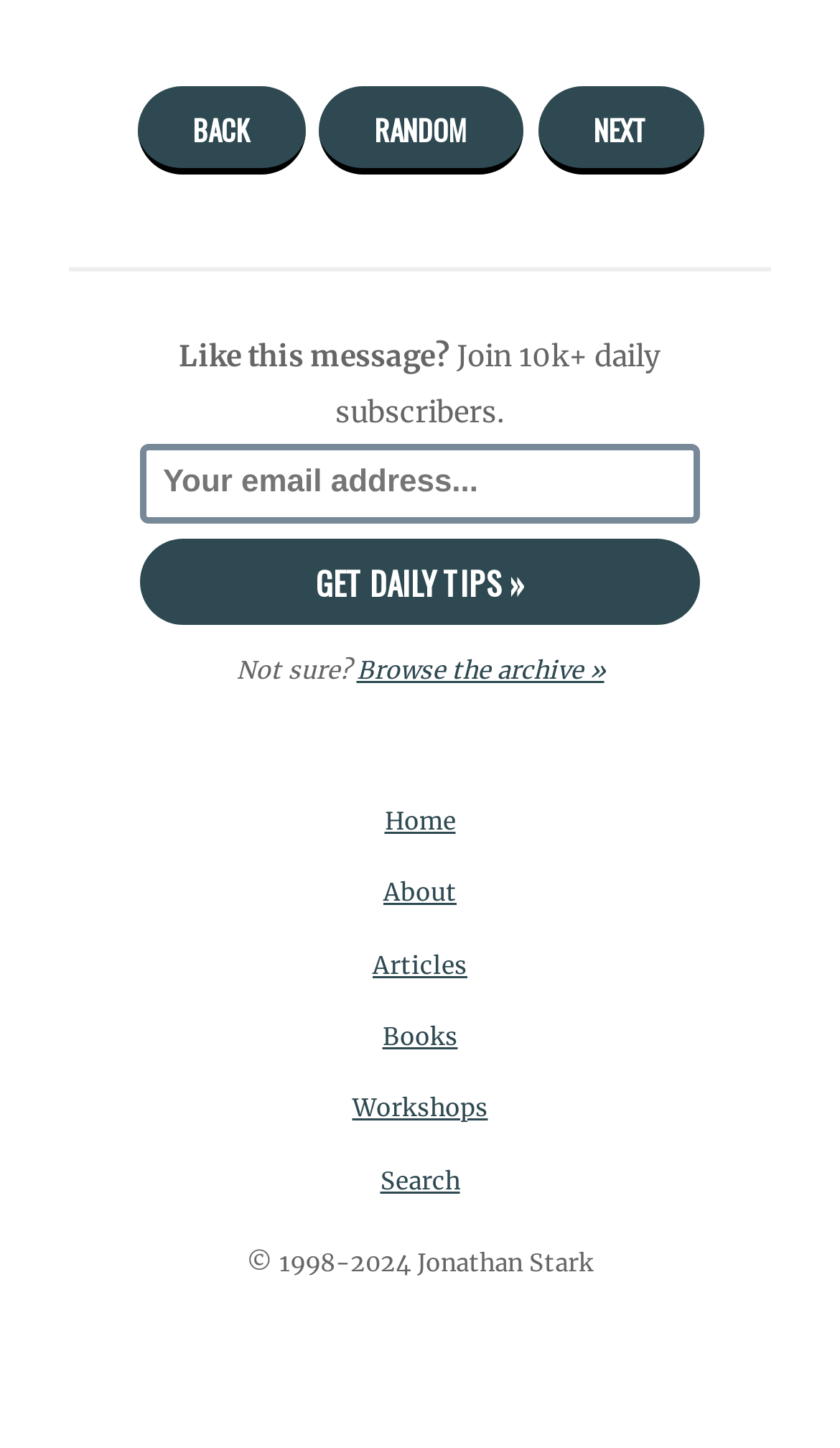What is the purpose of the 'Get Daily Tips »' button?
Offer a detailed and exhaustive answer to the question.

The button is located below the text 'Like this message?' and 'Join 10k+ daily subscribers.' which suggests that it is related to subscribing to daily tips. The button's text 'Get Daily Tips »' also implies that it is used to receive daily tips.